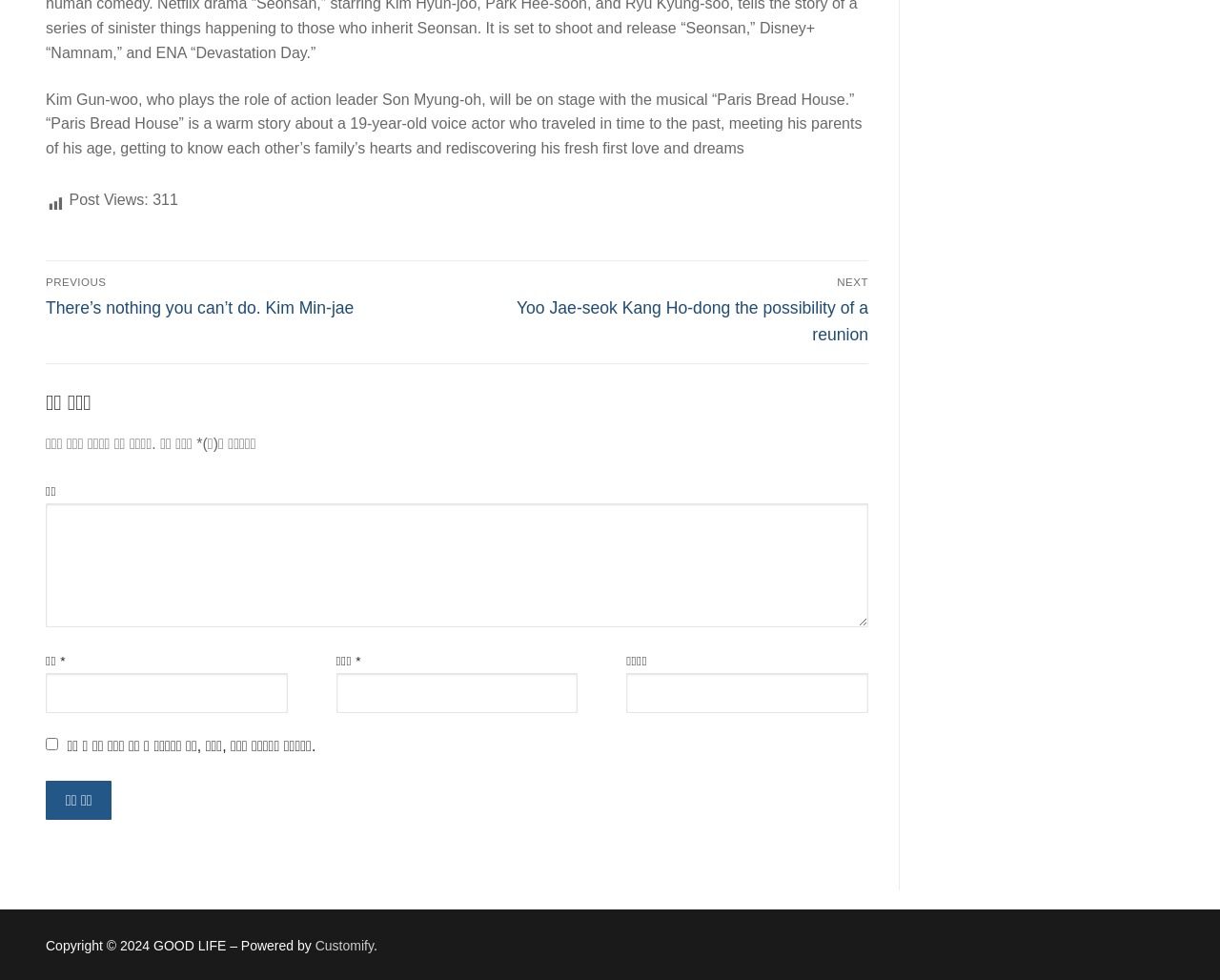Find the bounding box coordinates of the clickable region needed to perform the following instruction: "Click the previous post". The coordinates should be provided as four float numbers between 0 and 1, i.e., [left, top, right, bottom].

[0.038, 0.282, 0.368, 0.323]